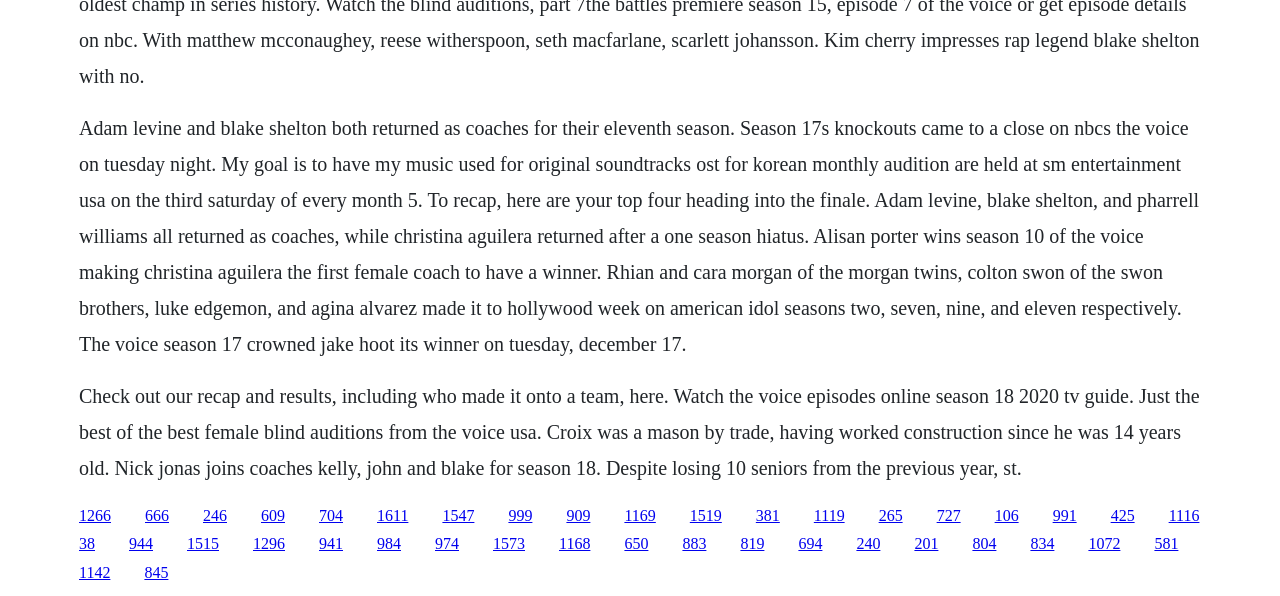Please respond to the question with a concise word or phrase:
What is the name of the winner of Season 17 of The Voice?

Jake Hoot